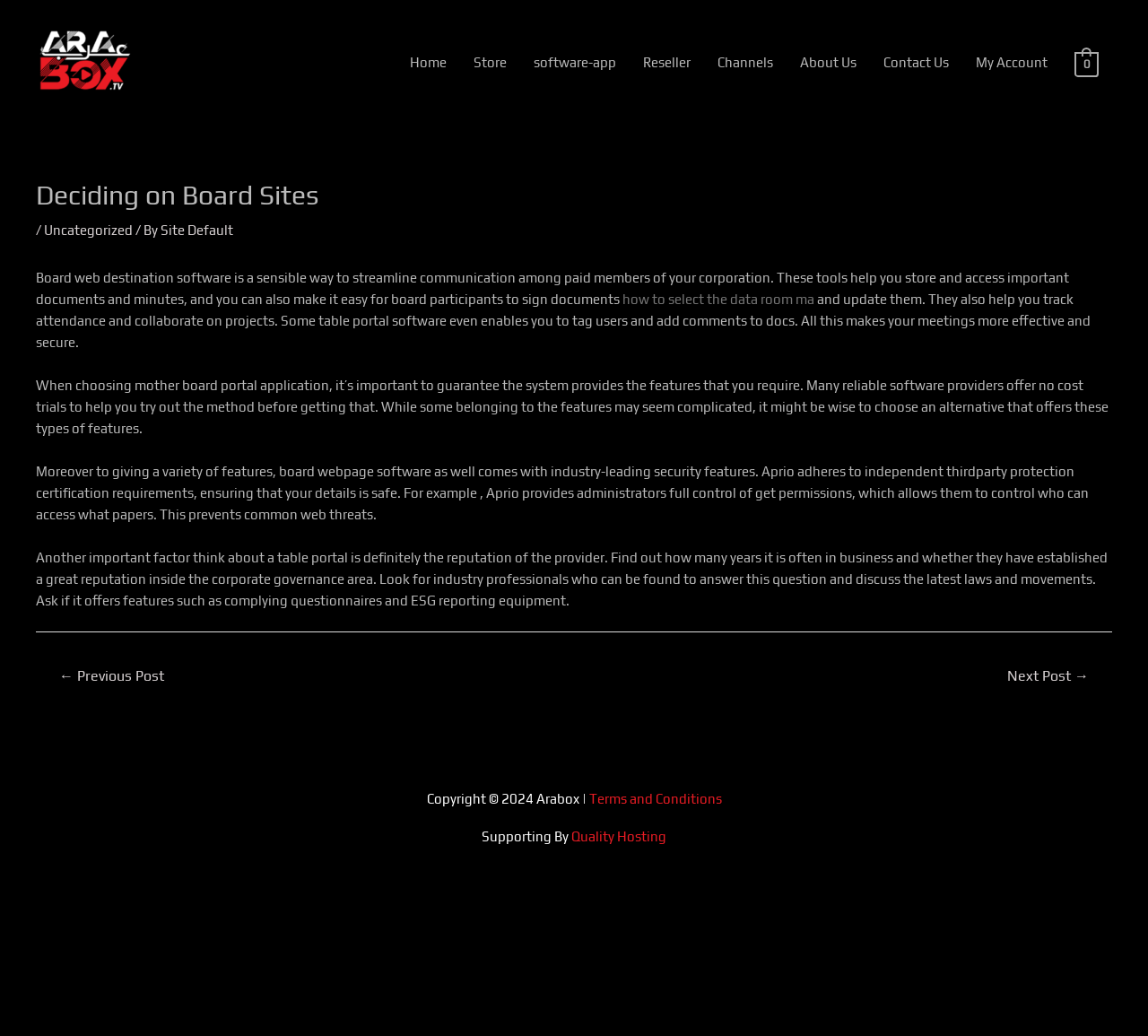Using the provided element description: "Quality Hosting", identify the bounding box coordinates. The coordinates should be four floats between 0 and 1 in the order [left, top, right, bottom].

[0.498, 0.8, 0.58, 0.815]